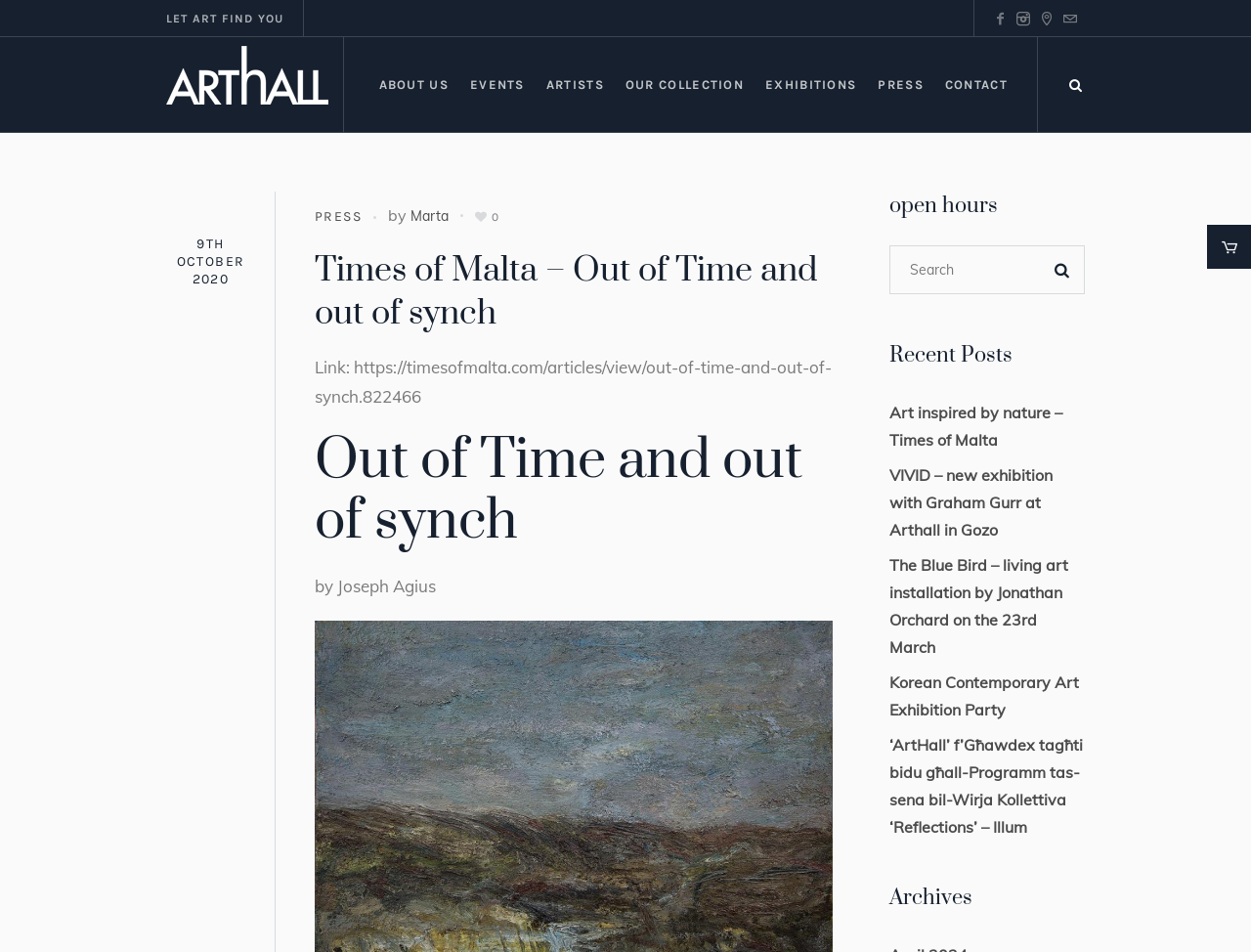Locate the heading on the webpage and return its text.

Out of Time and out of synch